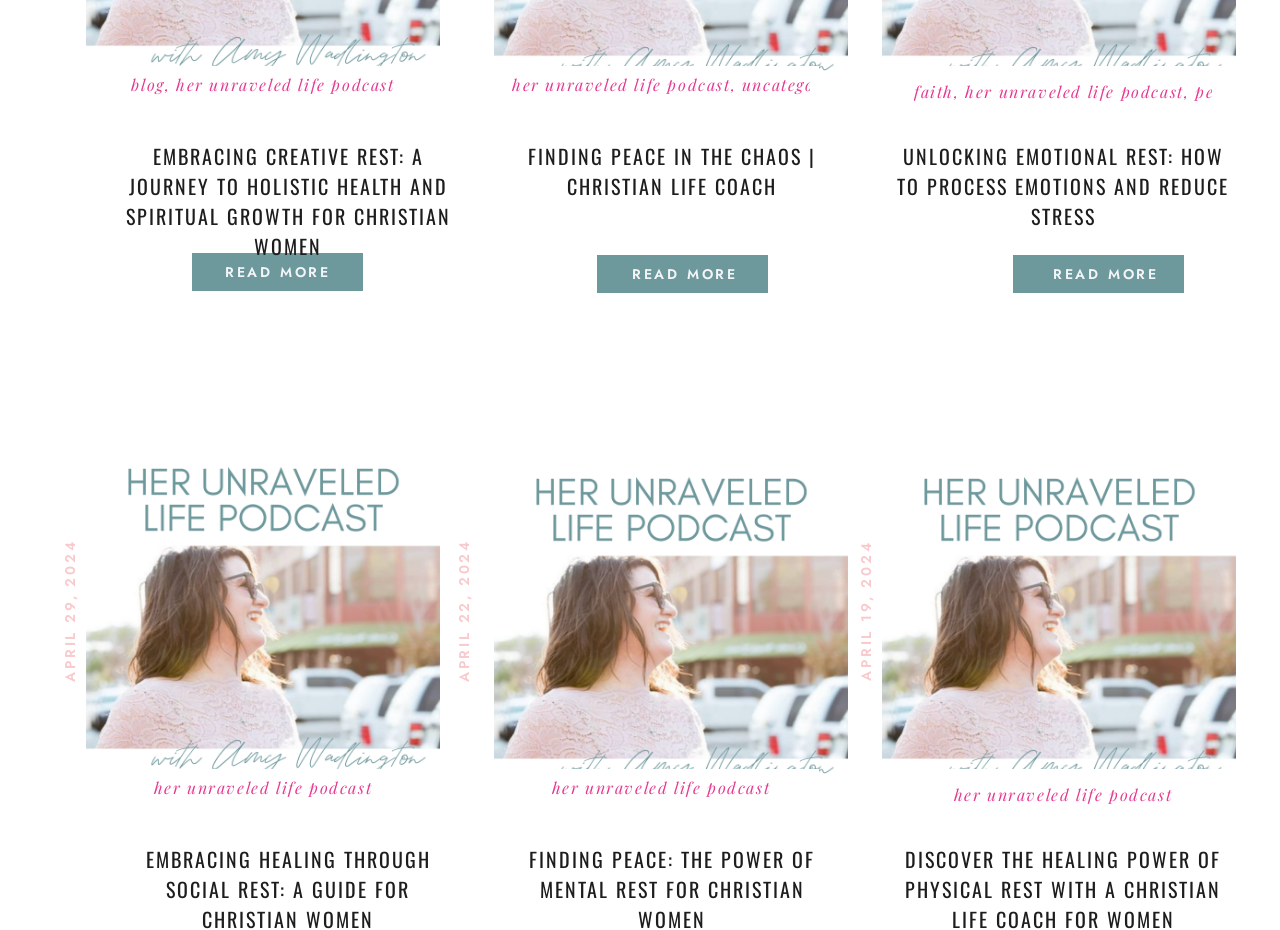Bounding box coordinates are specified in the format (top-left x, top-left y, bottom-right x, bottom-right y). All values are floating point numbers bounded between 0 and 1. Please provide the bounding box coordinate of the region this sentence describes: Uncategorized

[0.58, 0.08, 0.67, 0.102]